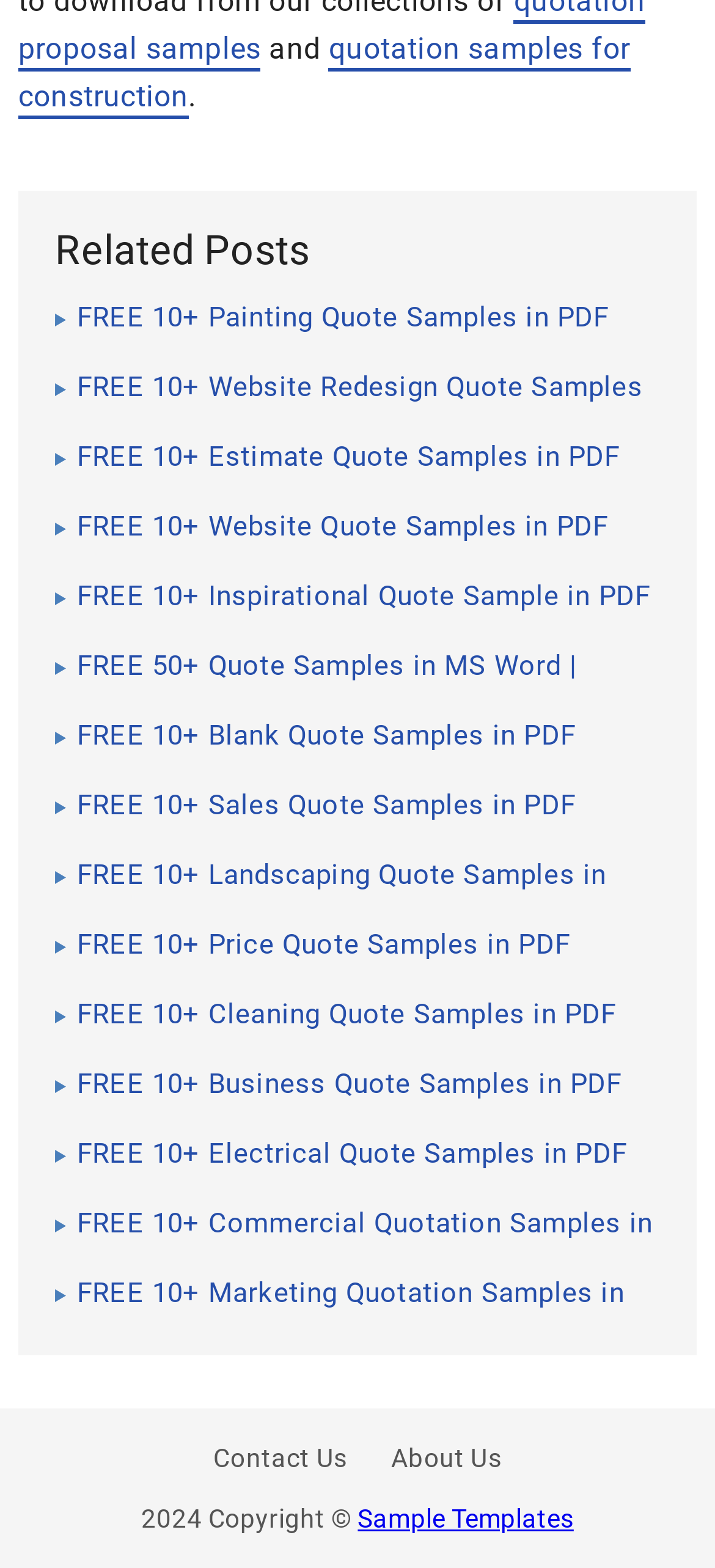Can you determine the bounding box coordinates of the area that needs to be clicked to fulfill the following instruction: "Check 'Sample Templates'"?

[0.5, 0.959, 0.802, 0.978]